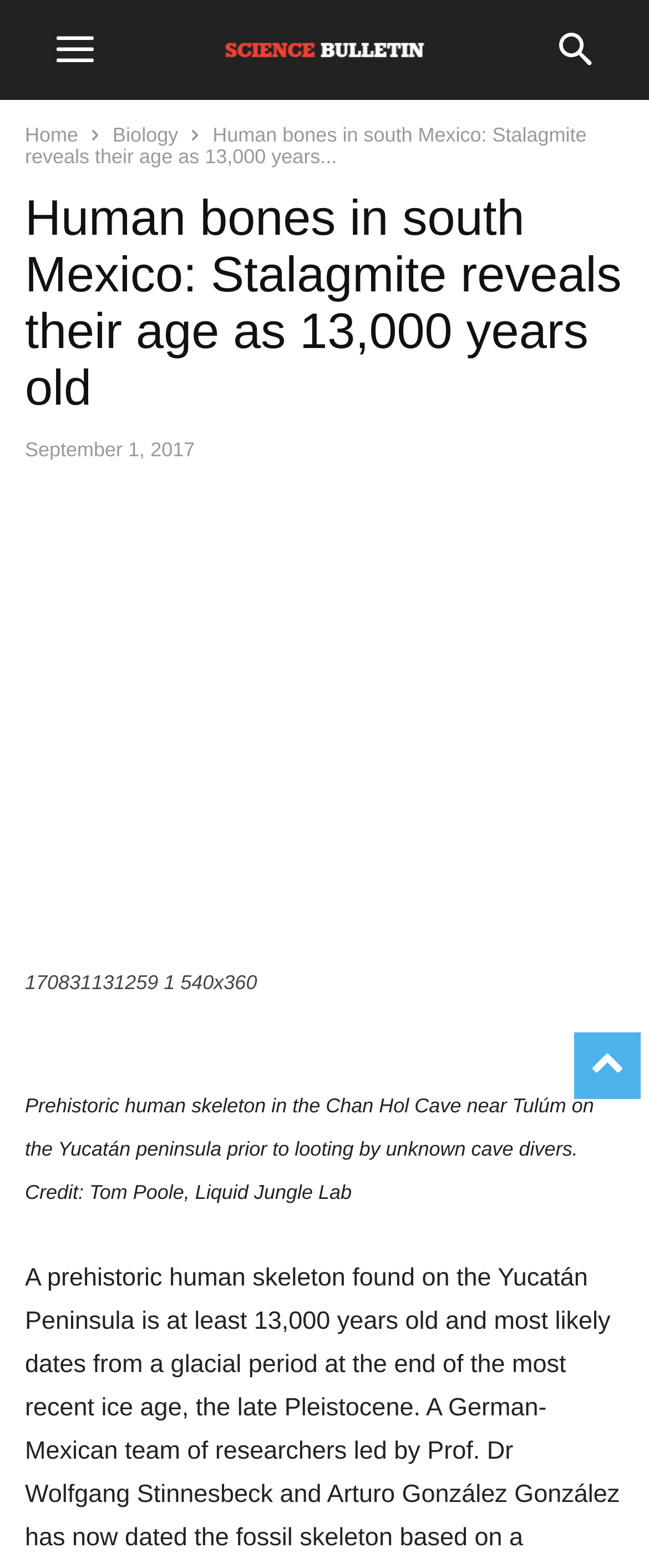What is the date of the article?
Use the screenshot to answer the question with a single word or phrase.

September 1, 2017